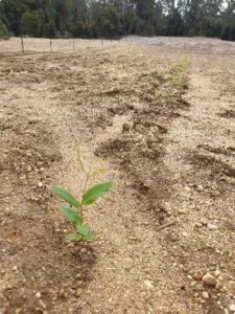Respond with a single word or short phrase to the following question: 
How many seedlings were planted?

2,312